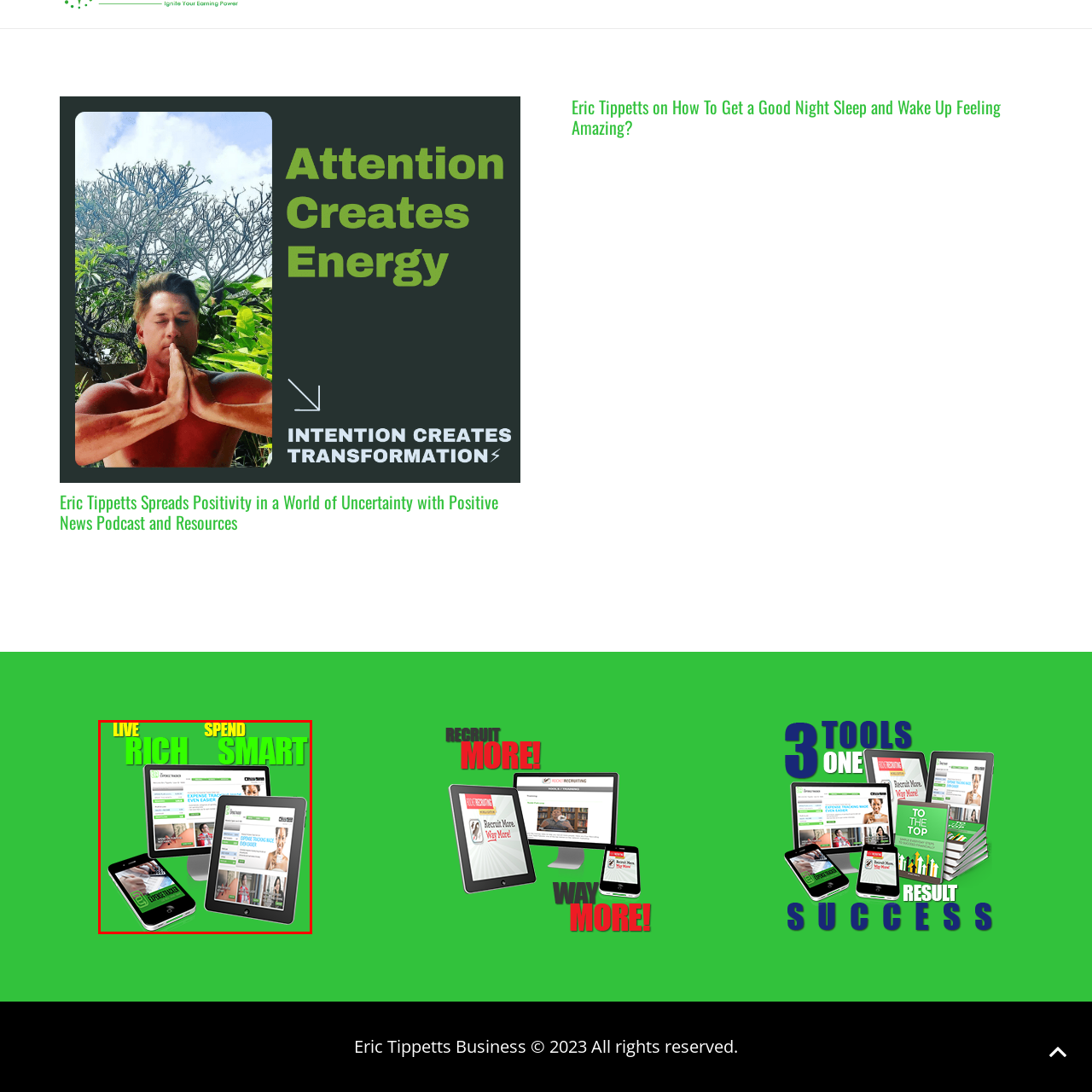How many digital devices are displayed in the image?
Look at the image section surrounded by the red bounding box and provide a concise answer in one word or phrase.

three